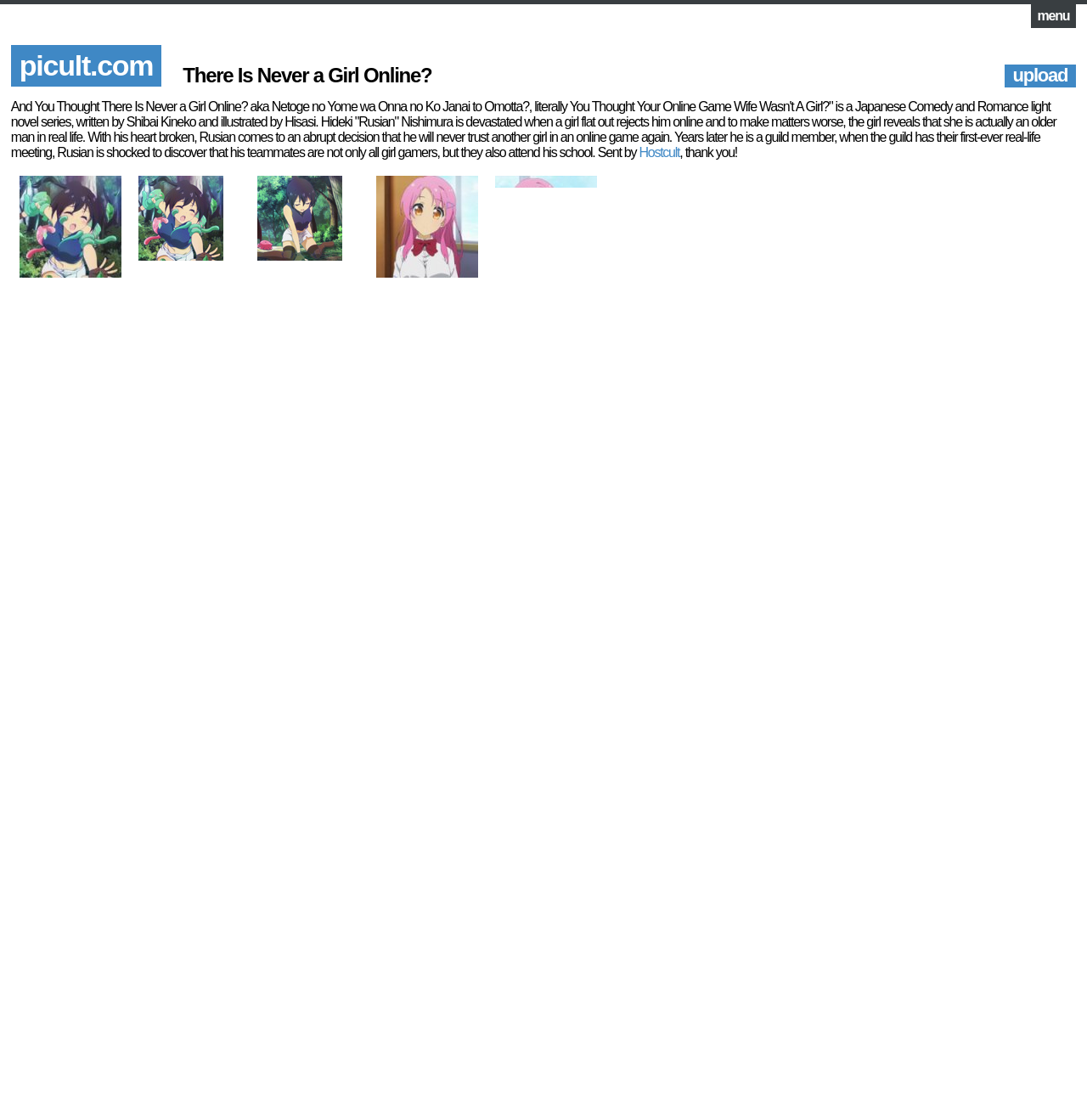What is the name of the light novel series?
Give a detailed response to the question by analyzing the screenshot.

I found the answer by reading the text description on the webpage, which mentions 'And You Thought There Is Never a Girl Online? aka Netoge no Yome wa Onna no Ko Janai to Omotta?' as the Japanese Comedy and Romance light novel series.